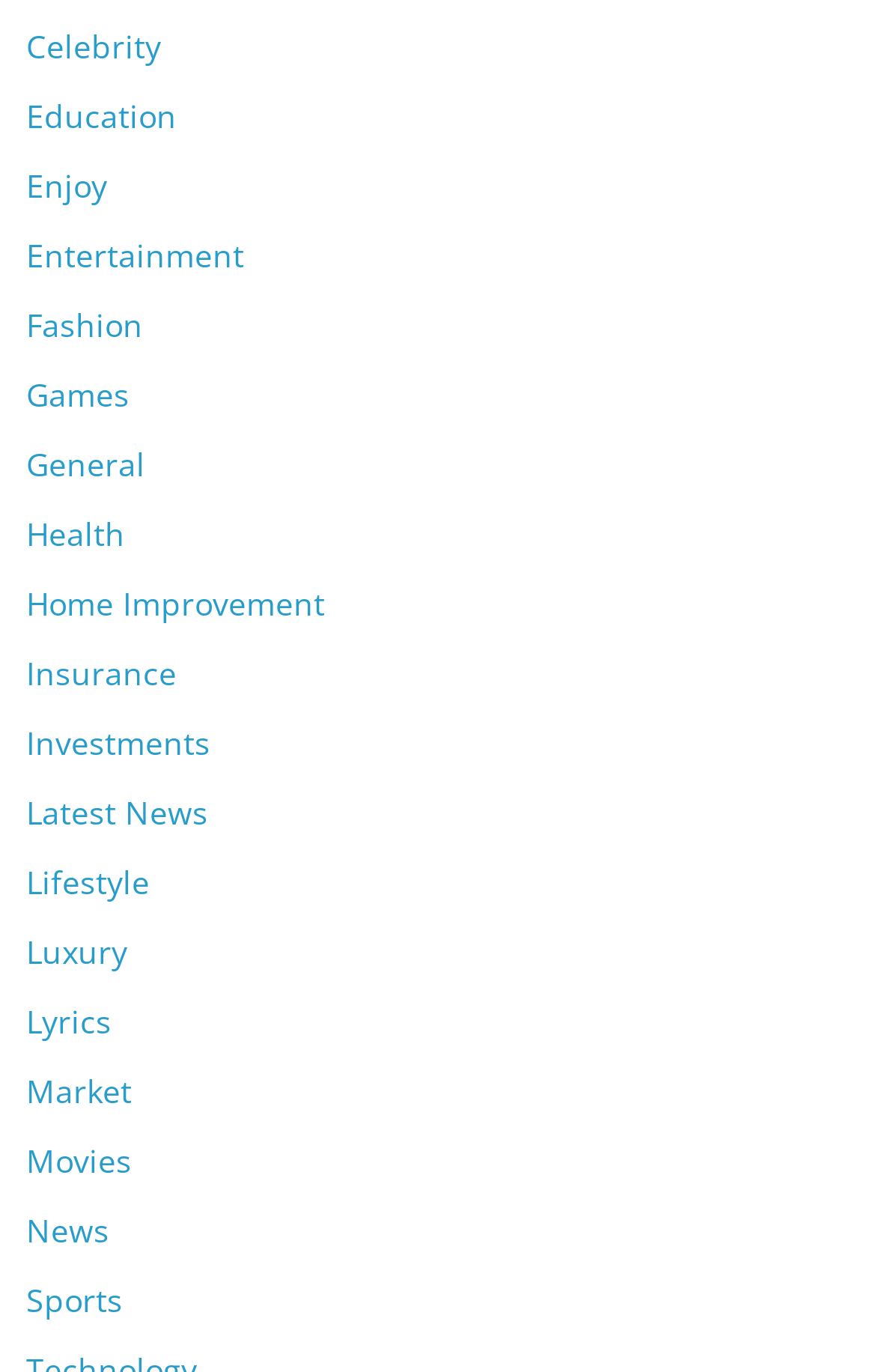What is the first category on this webpage?
Use the screenshot to answer the question with a single word or phrase.

Celebrity